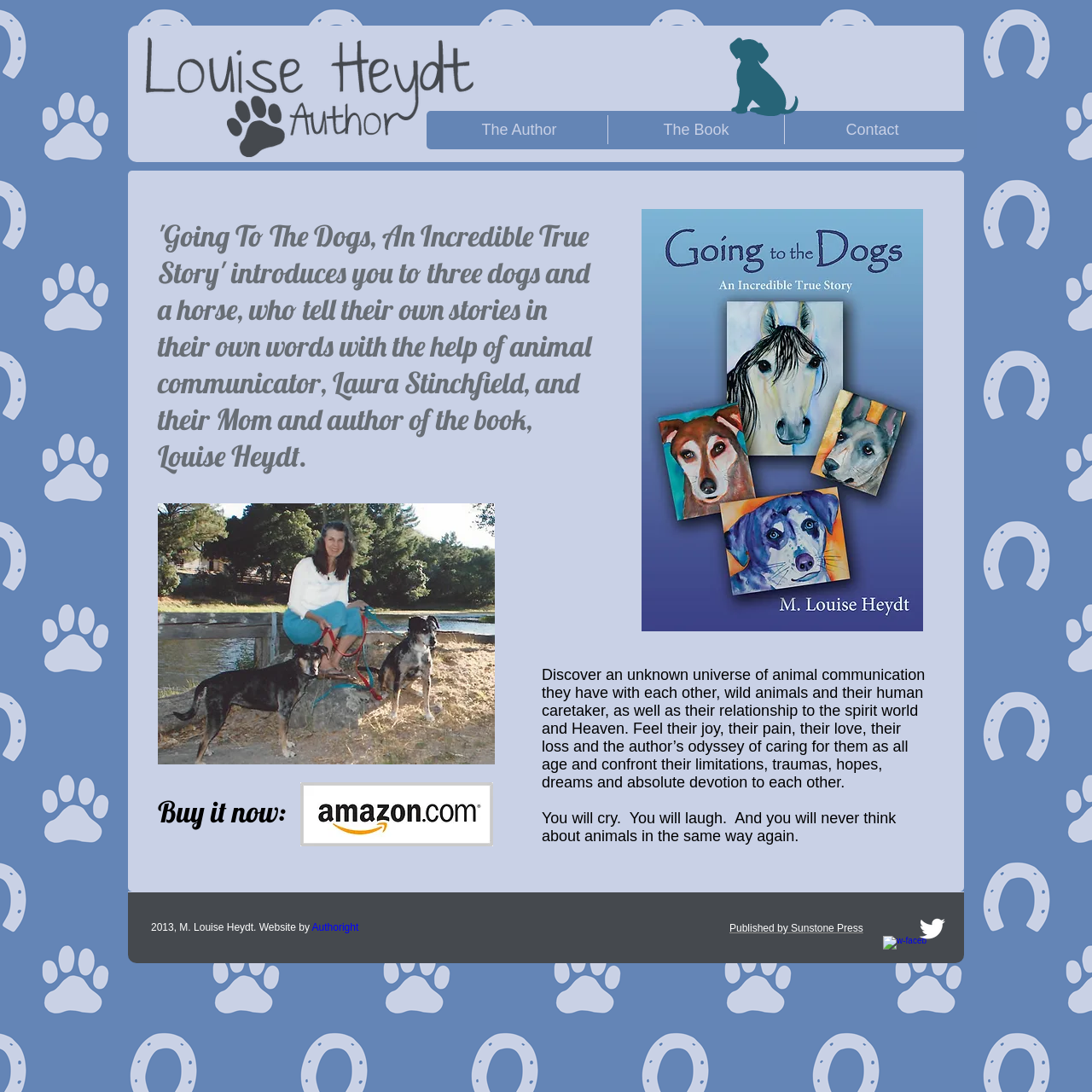Highlight the bounding box coordinates of the region I should click on to meet the following instruction: "Learn more about the book 'Going To The Dogs, An Incredible True Story'".

[0.145, 0.199, 0.547, 0.434]